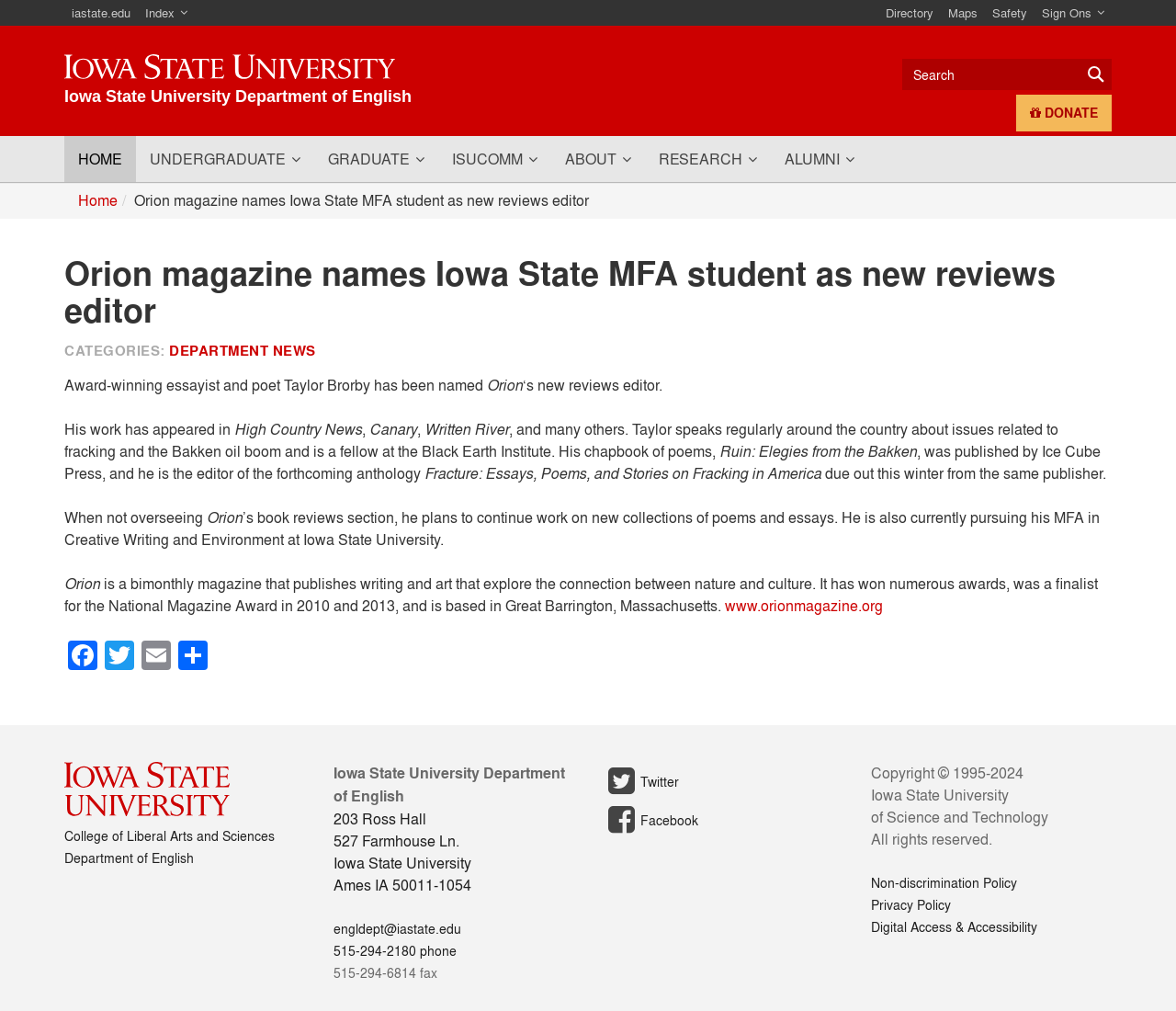Give a comprehensive overview of the webpage, including key elements.

The webpage is about Iowa State University's Department of English, specifically announcing that Taylor Brorby, an MFA student, has been named the new reviews editor of Orion magazine. 

At the top of the page, there are several links, including "iastate.edu", "Index", "Directory", "Maps", "Safety", and "Sign Ons". Below these links, there is a search bar with a "Search" label and a textbox to input search queries. 

On the left side of the page, there are several buttons with dropdown menus, including "UNDERGRADUATE", "GRADUATE", "ISUCOMM", "ABOUT", "RESEARCH", and "ALUMNI". 

The main content of the page is an article announcing Taylor Brorby's new role as reviews editor of Orion magazine. The article provides a brief biography of Taylor Brorby, mentioning his work as an essayist and poet, and his publications in various magazines and journals. It also mentions that he is pursuing his MFA in Creative Writing and Environment at Iowa State University.

Below the article, there are several links to social media platforms, including Facebook, Twitter, and Email, as well as a "Share" link. 

At the bottom of the page, there are links to Iowa State University, the College of Liberal Arts and Sciences, and the Department of English, as well as contact information, including an address, phone number, and fax number. There are also links to hidden Twitter and Facebook pages, and a copyright notice with links to non-discrimination, privacy, and digital access policies.